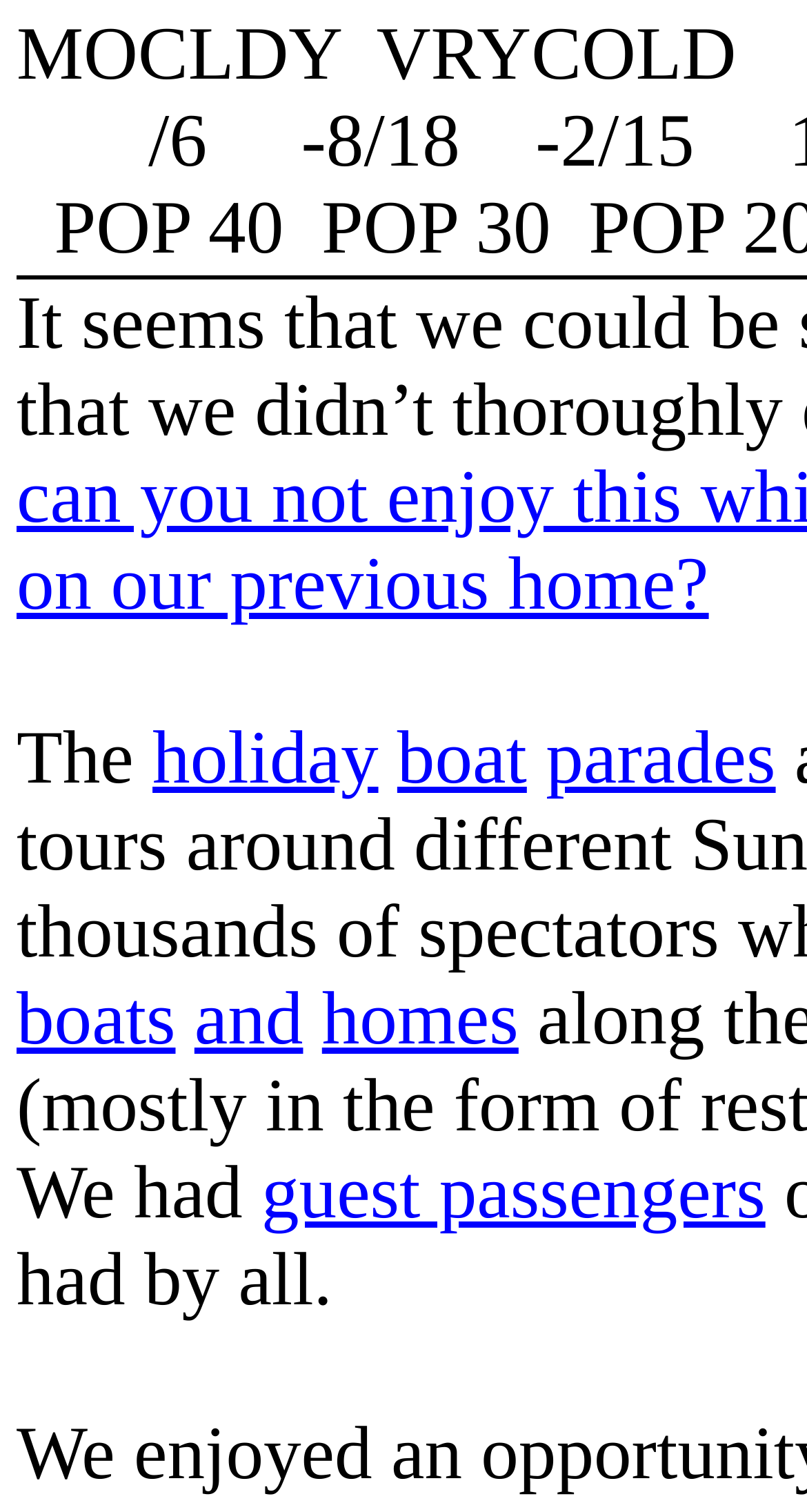Show the bounding box coordinates for the HTML element as described: "guest passengers".

[0.324, 0.761, 0.948, 0.816]